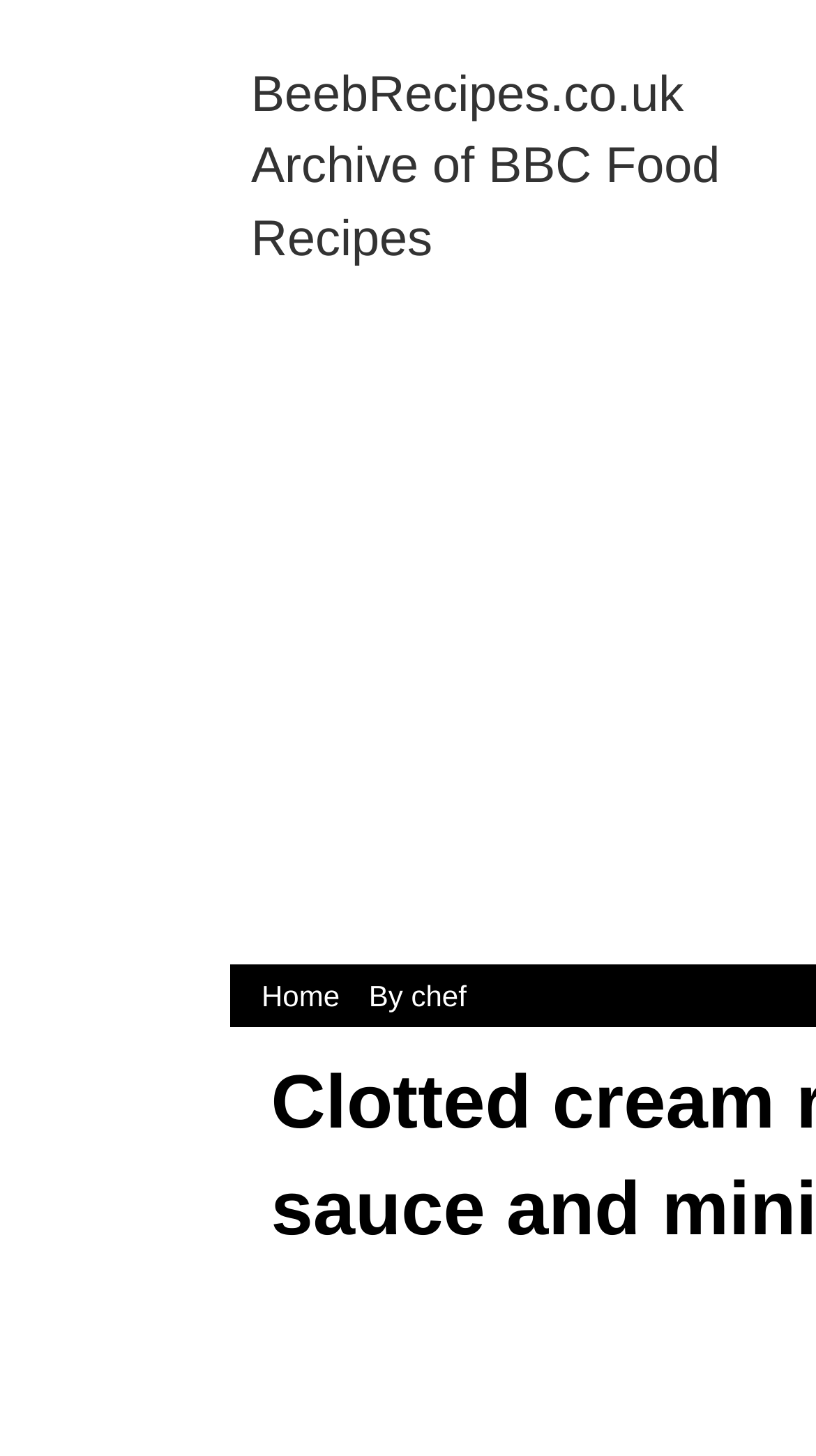Determine the bounding box coordinates of the UI element described by: "Home".

[0.308, 0.672, 0.429, 0.695]